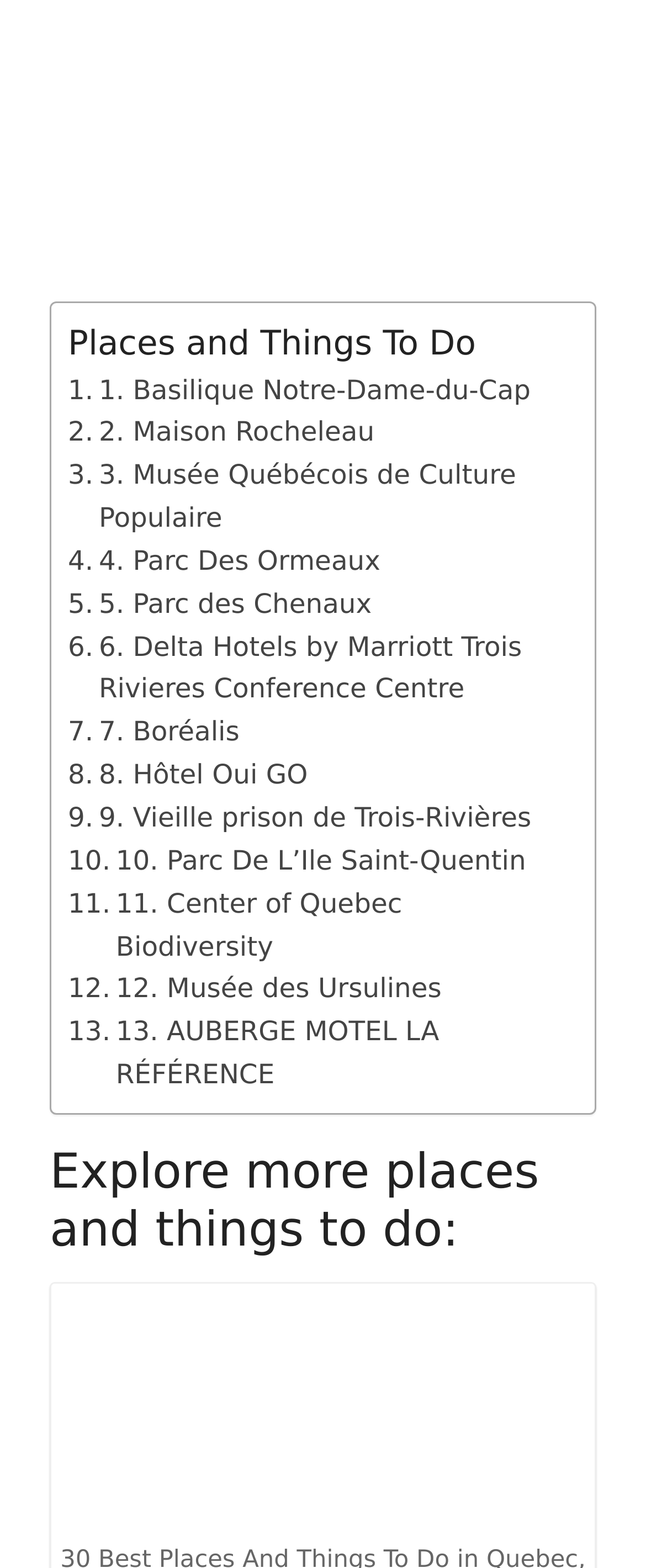Could you find the bounding box coordinates of the clickable area to complete this instruction: "Visit Maison Rocheleau"?

[0.105, 0.262, 0.58, 0.29]